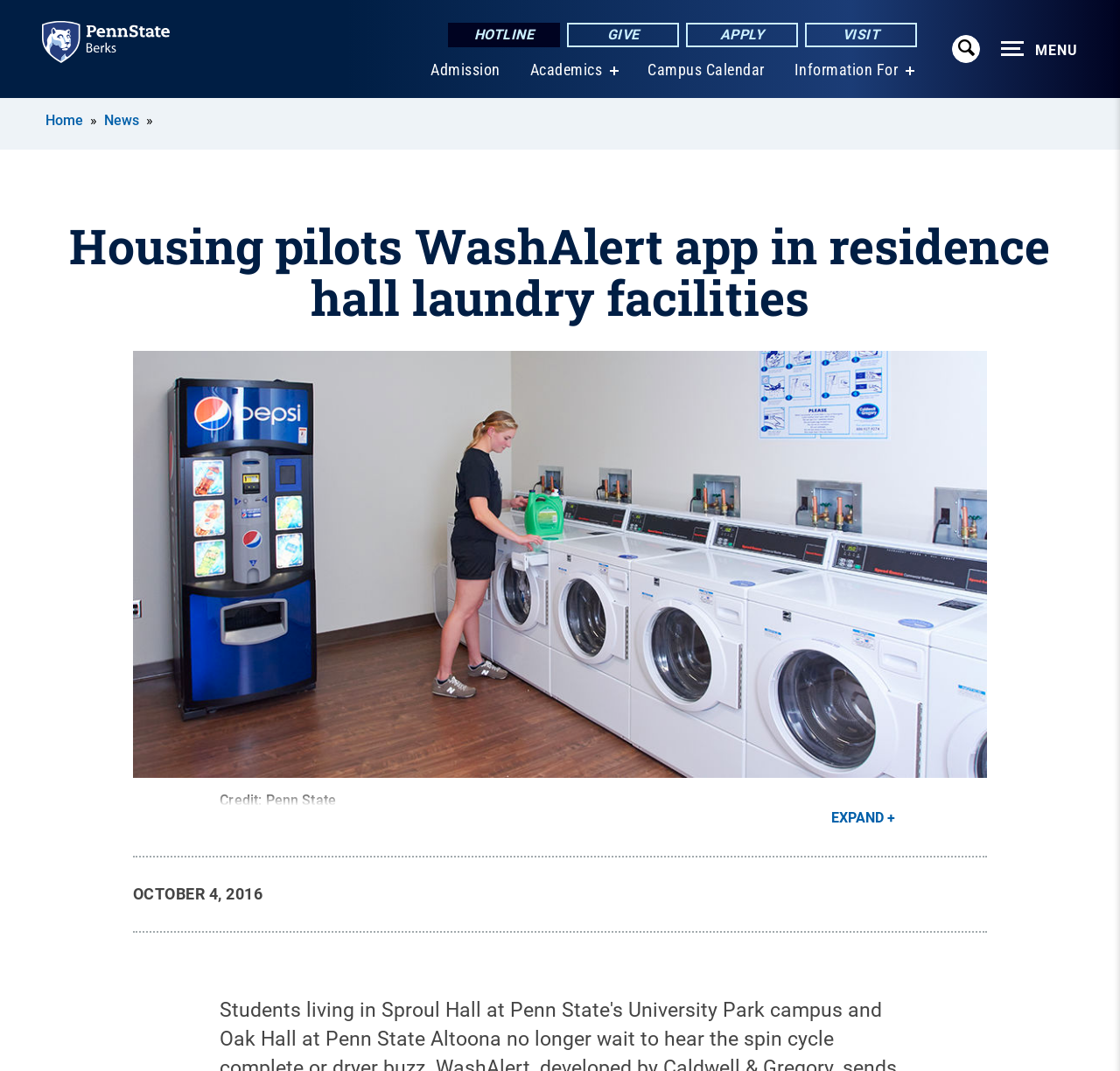Produce an extensive caption that describes everything on the webpage.

This webpage is about Penn State Berks, with a focus on a news article about the Housing department piloting the WashAlert app in residence hall laundry facilities. 

At the top left corner, there is a link to skip to the main content, next to the Penn State Berks logo. On the same line, there are several links to other Penn State websites, including the hotline, giving, applying, and visiting. 

To the right of these links, there are two buttons: one to expand the navigation menu and another labeled "MENU". Below these buttons, there are links to different sections of the website, including Admission, Academics, Campus Calendar, and Information For. Some of these links have submenus that can be expanded.

The main content of the page is divided into two sections. The top section has links to the home page and news. Below this, there is a title section with a heading that summarizes the news article. This heading is accompanied by a large image of a student in an on-campus laundry facility, with a caption that credits Penn State. The caption can be expanded by clicking a button. 

Below the image, there is a static text indicating the date of the news article, October 4, 2016.